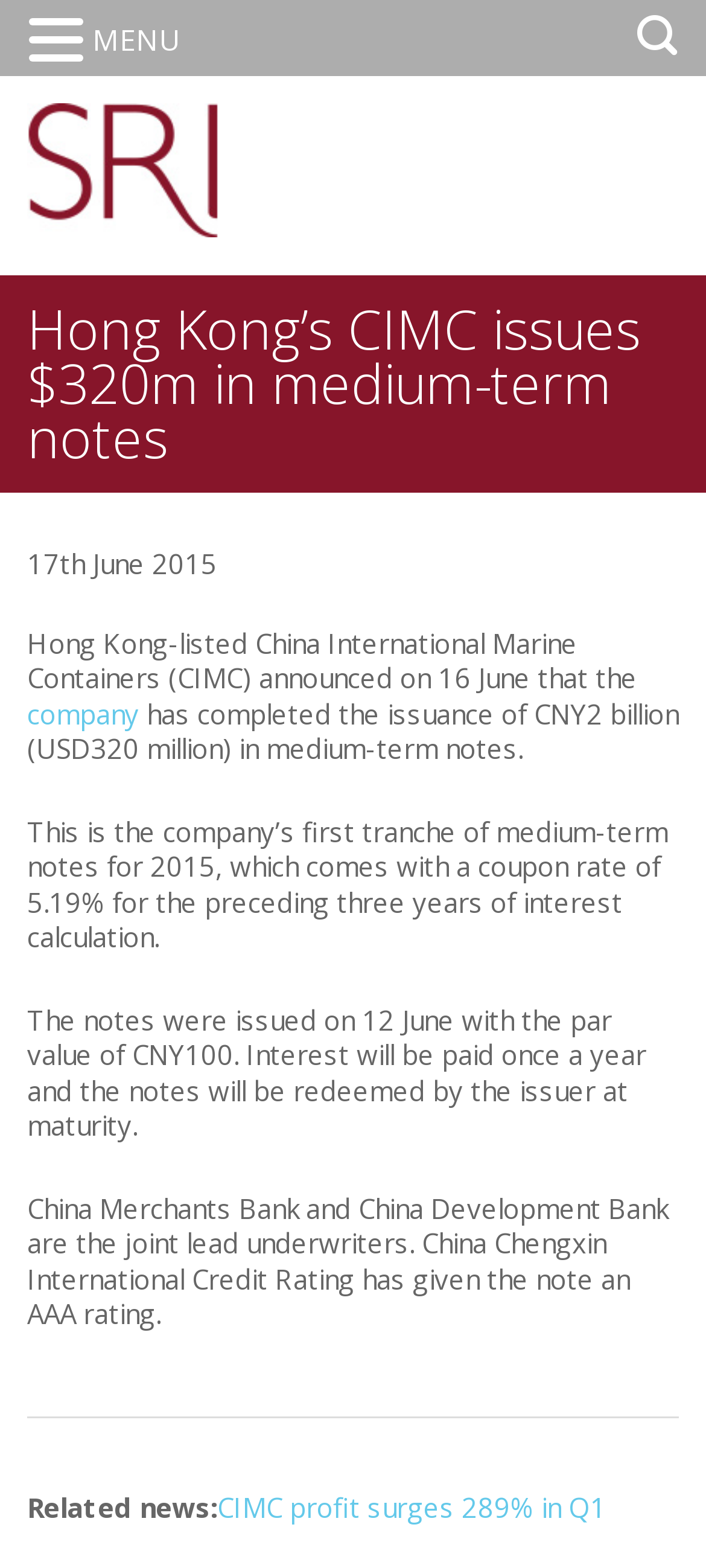Respond to the following question using a concise word or phrase: 
What is the rating given to the notes by China Chengxin International Credit Rating?

AAA